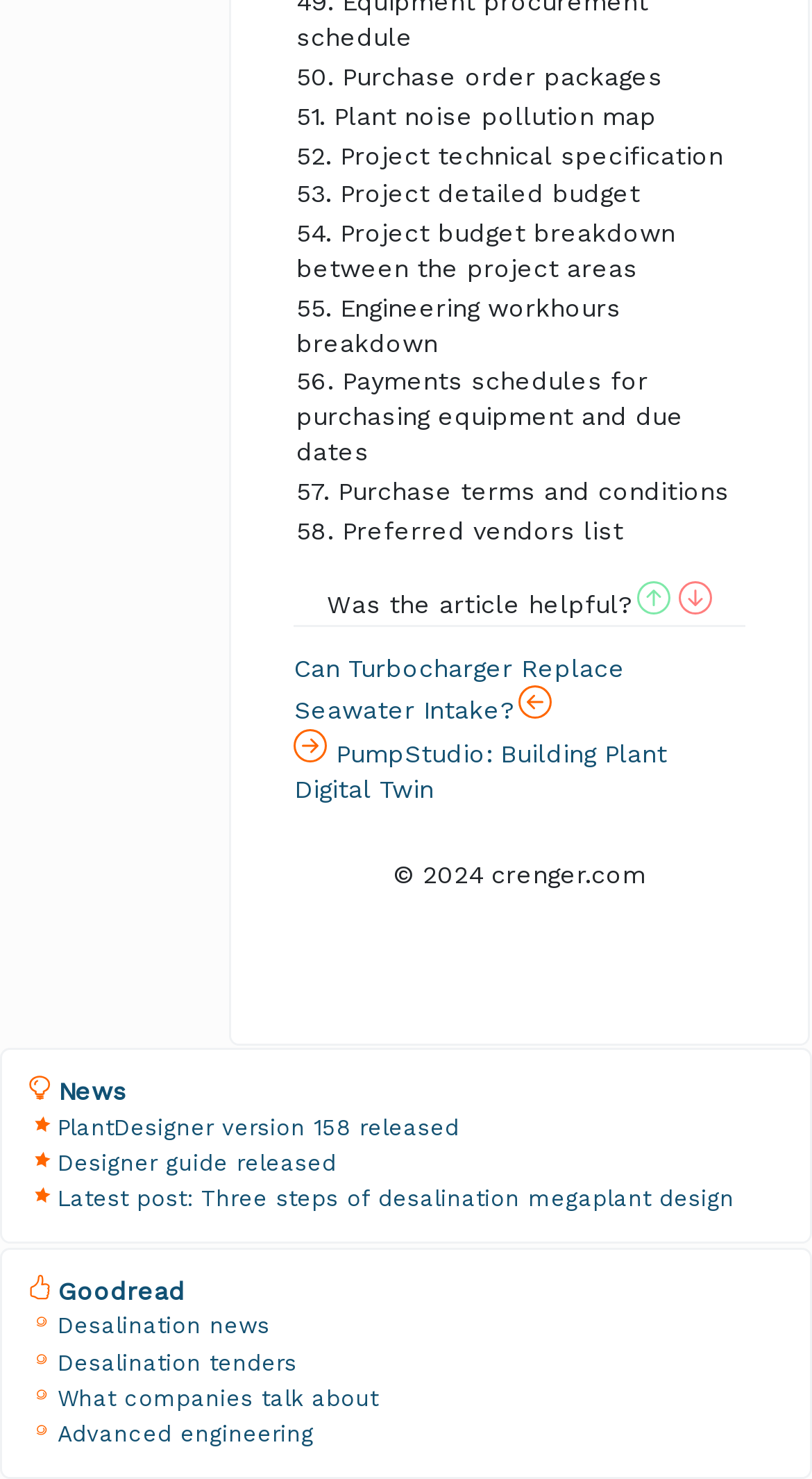Respond to the question below with a single word or phrase:
How many news links are there?

3